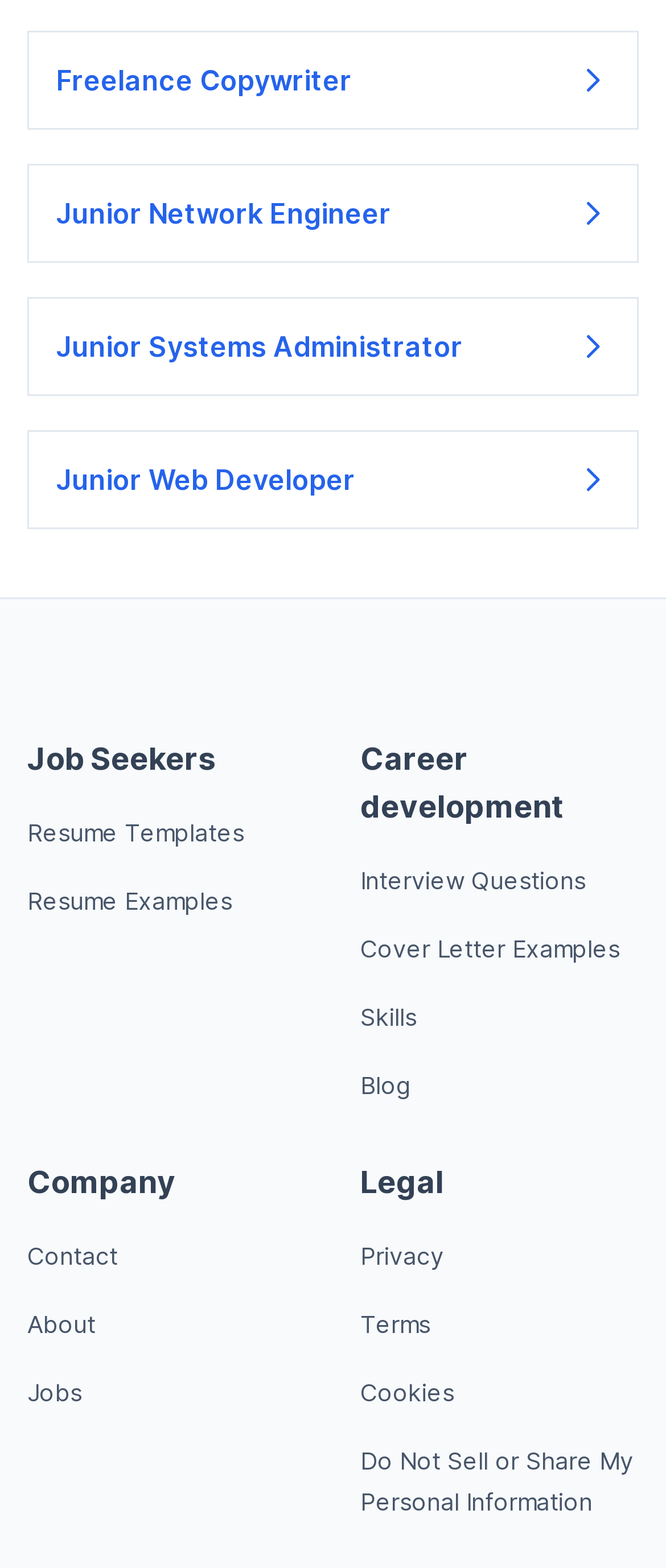How many links are under Legal?
Look at the screenshot and respond with a single word or phrase.

3